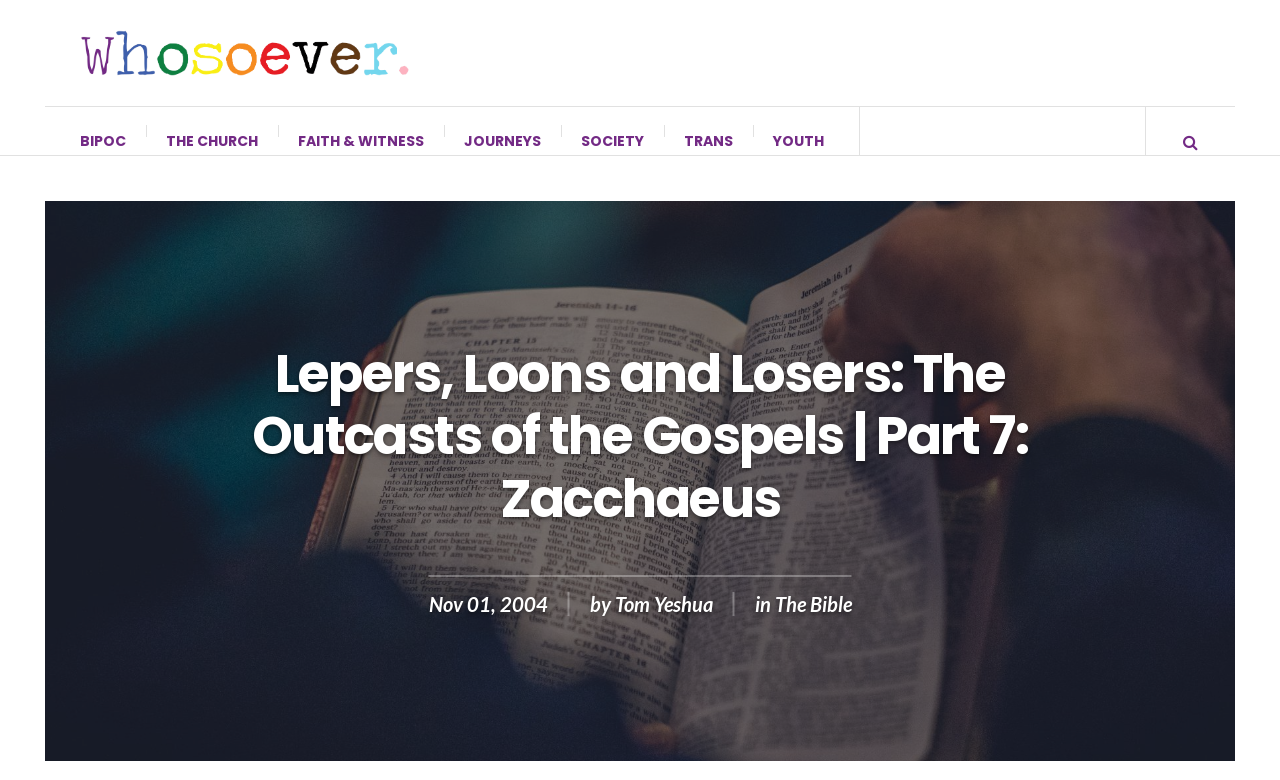Who is the author of the article 'Lepers, Loons and Losers: The Outcasts of the Gospels | Part 7: Zacchaeus'?
Please provide a comprehensive answer based on the contents of the image.

The author of the article can be found by looking at the link below the heading 'Lepers, Loons and Losers: The Outcasts of the Gospels | Part 7: Zacchaeus'. The link shows the author's name as 'Tom Yeshua'.